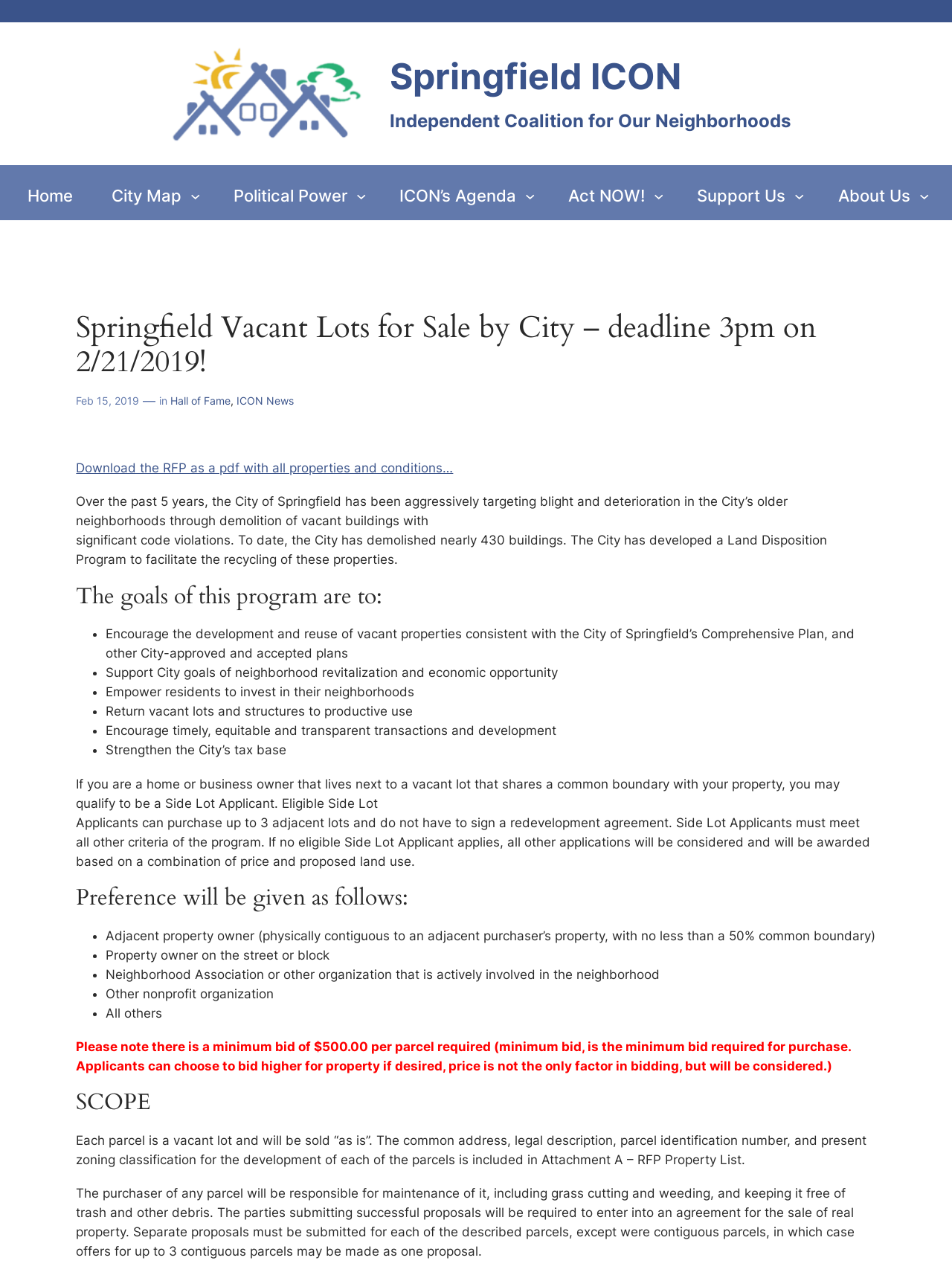Please find the bounding box coordinates of the element's region to be clicked to carry out this instruction: "Click the 'Home' link".

[0.024, 0.143, 0.082, 0.163]